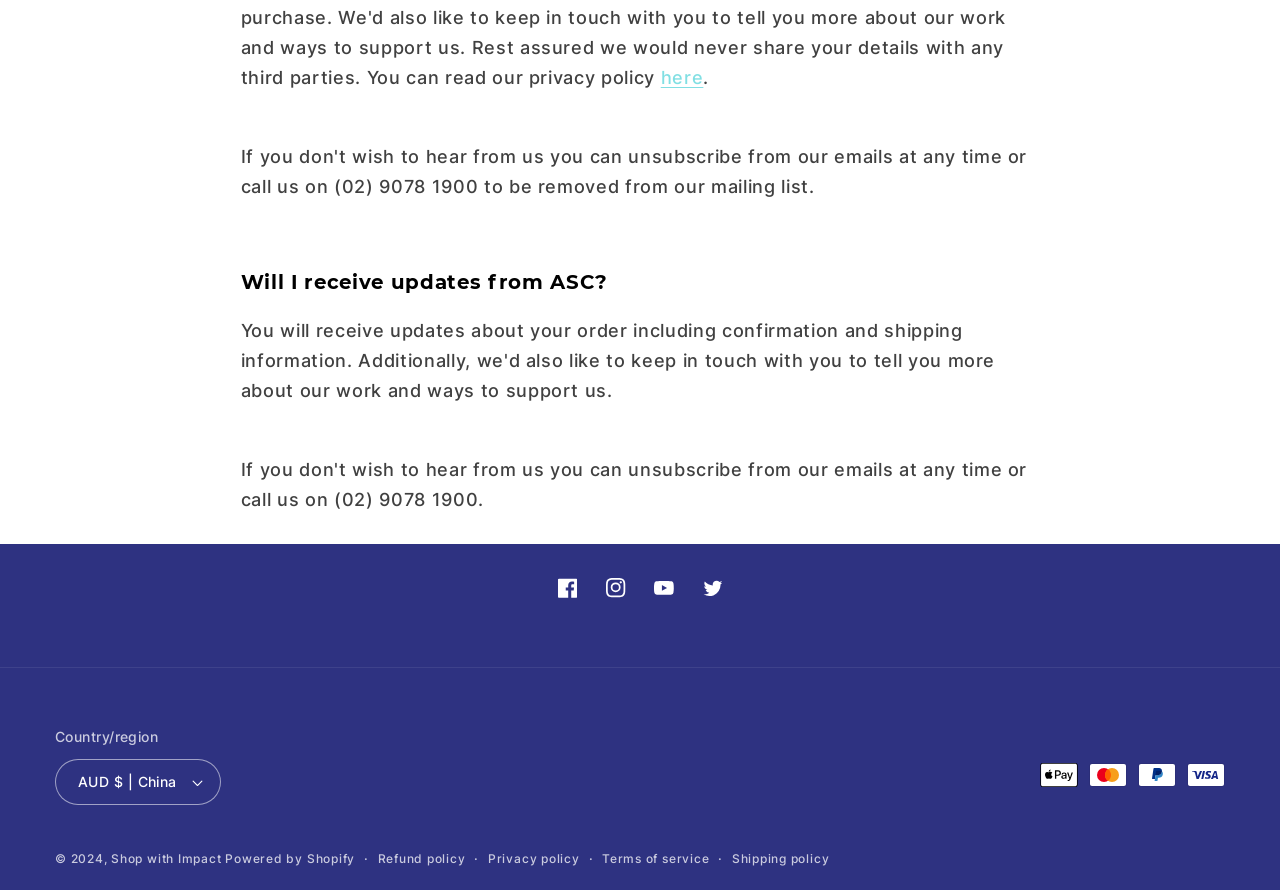What social media platforms are available?
Using the image as a reference, answer with just one word or a short phrase.

Facebook, Instagram, YouTube, Twitter